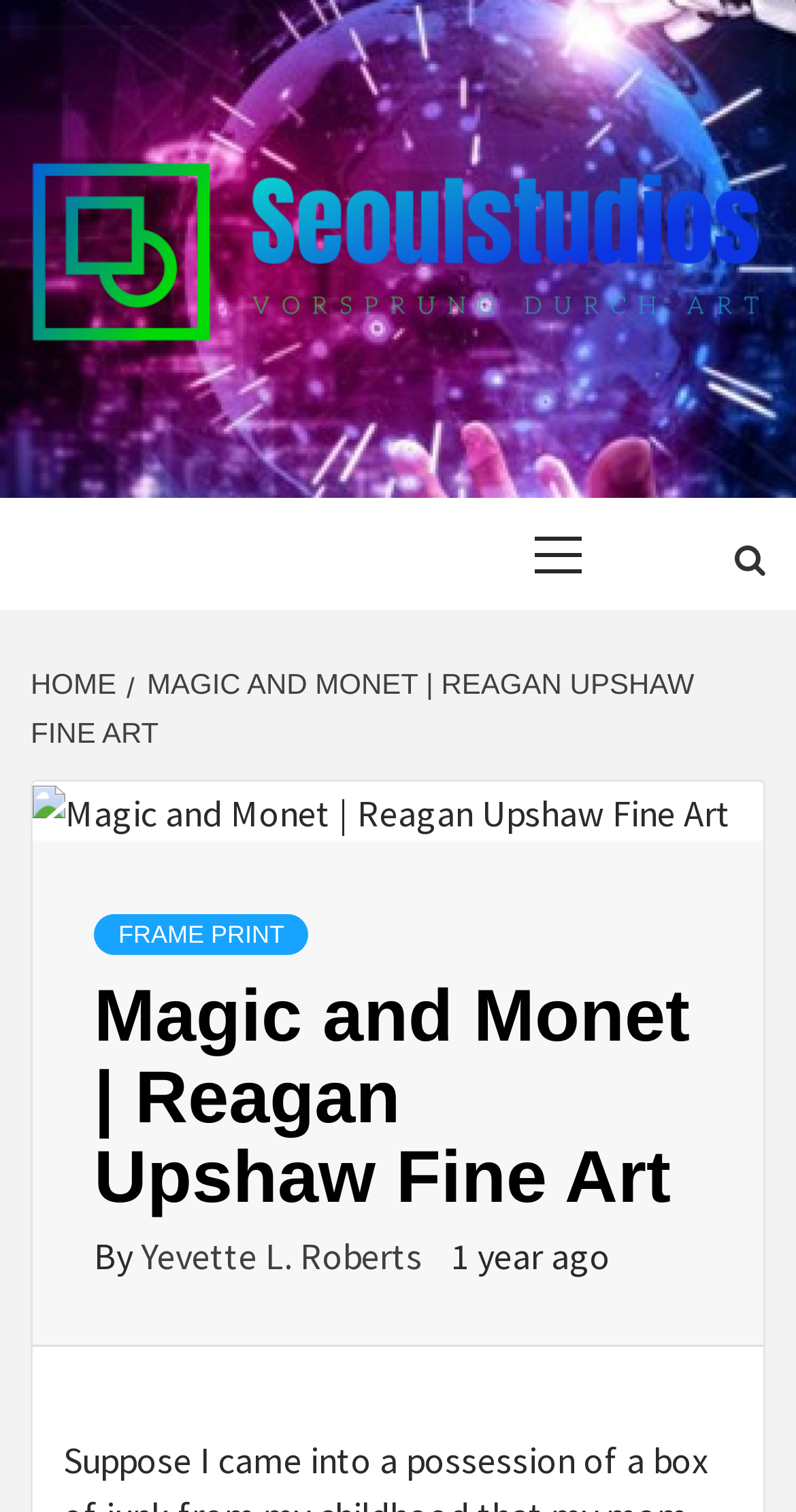What is the category of the menu item?
Using the details shown in the screenshot, provide a comprehensive answer to the question.

The category of the menu item can be found in the top navigation area of the webpage, where it says 'Primary Menu' next to an icon.